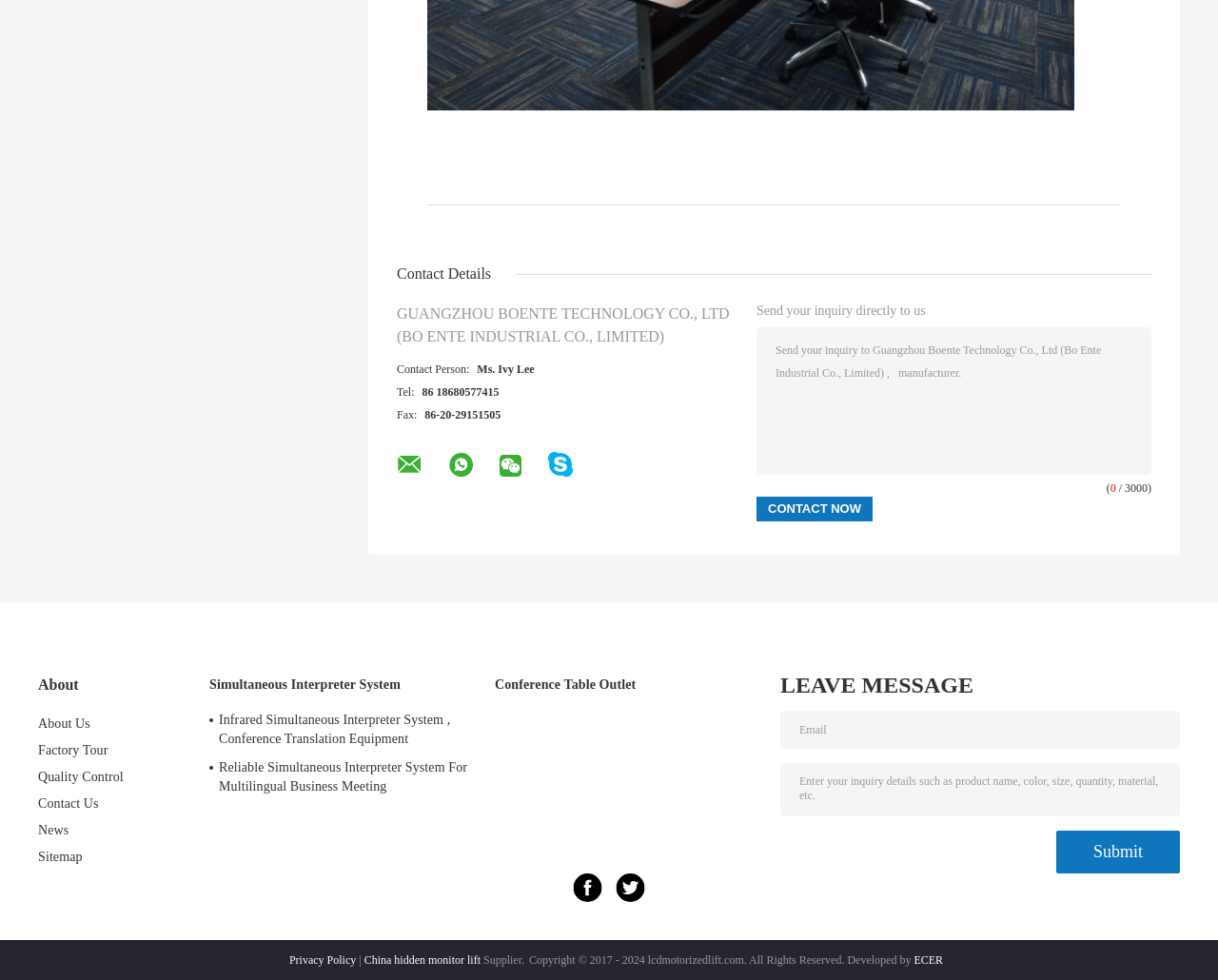Specify the bounding box coordinates of the area that needs to be clicked to achieve the following instruction: "Click Submit".

[0.867, 0.847, 0.969, 0.891]